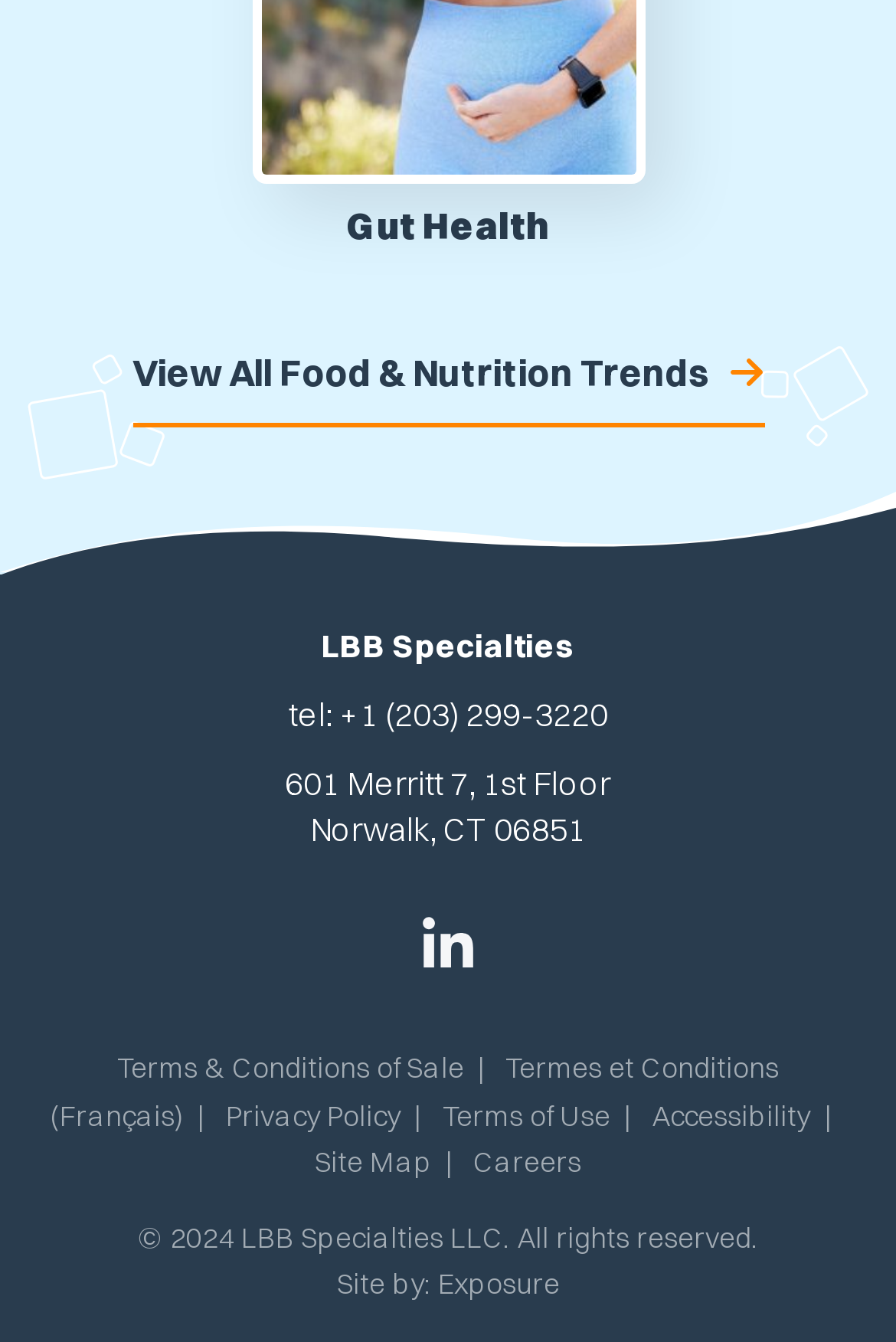Please provide a detailed answer to the question below based on the screenshot: 
How many links are in the footer?

The footer navigation element contains 6 links: 'Terms & Conditions of Sale', 'Termes et Conditions (Français)', 'Privacy Policy', 'Terms of Use', 'Accessibility', and 'Site Map'. These links can be found in the navigation element 'Footer' with bounding box coordinates [0.036, 0.78, 0.964, 0.884].